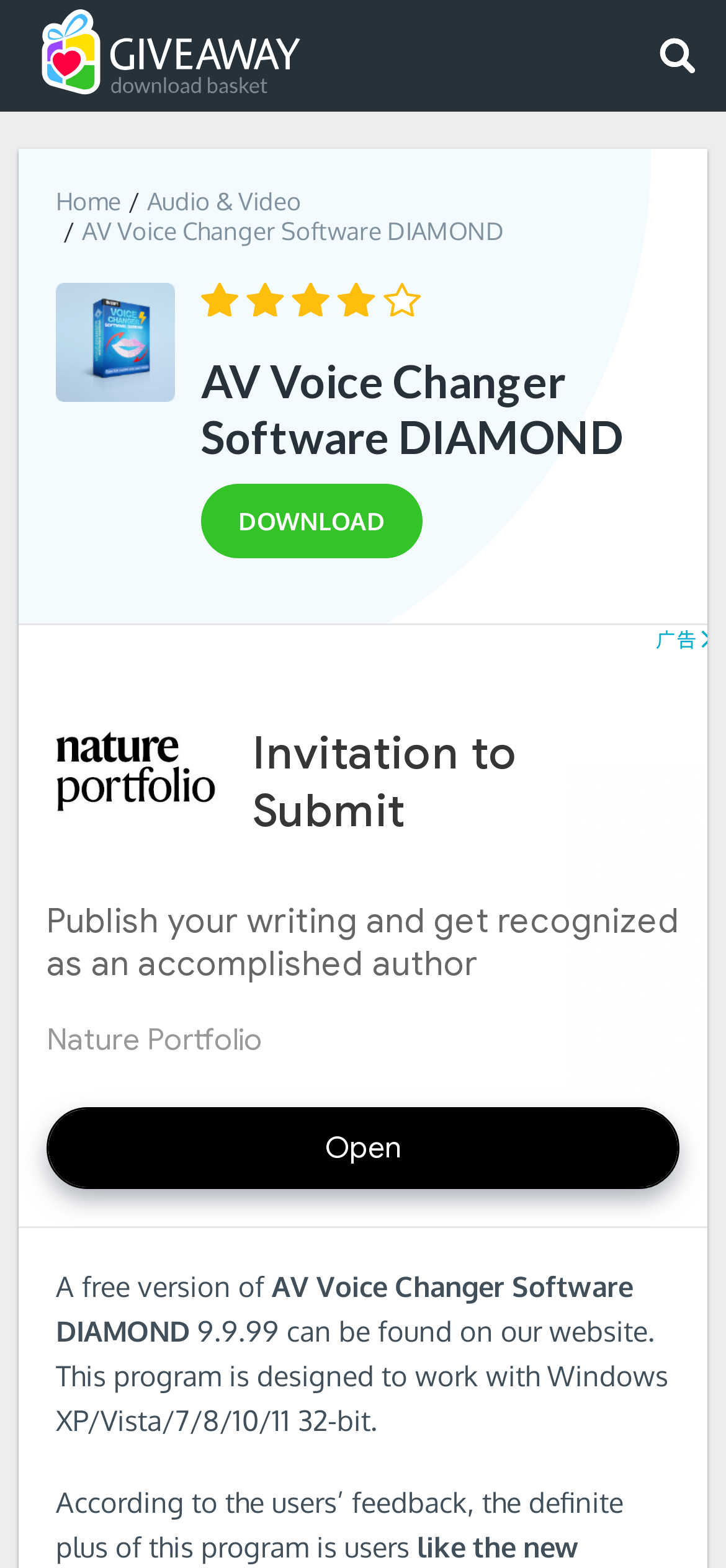What is the operating system requirement for the software?
Use the screenshot to answer the question with a single word or phrase.

Windows XP/Vista/7/8/10/11 32-bit